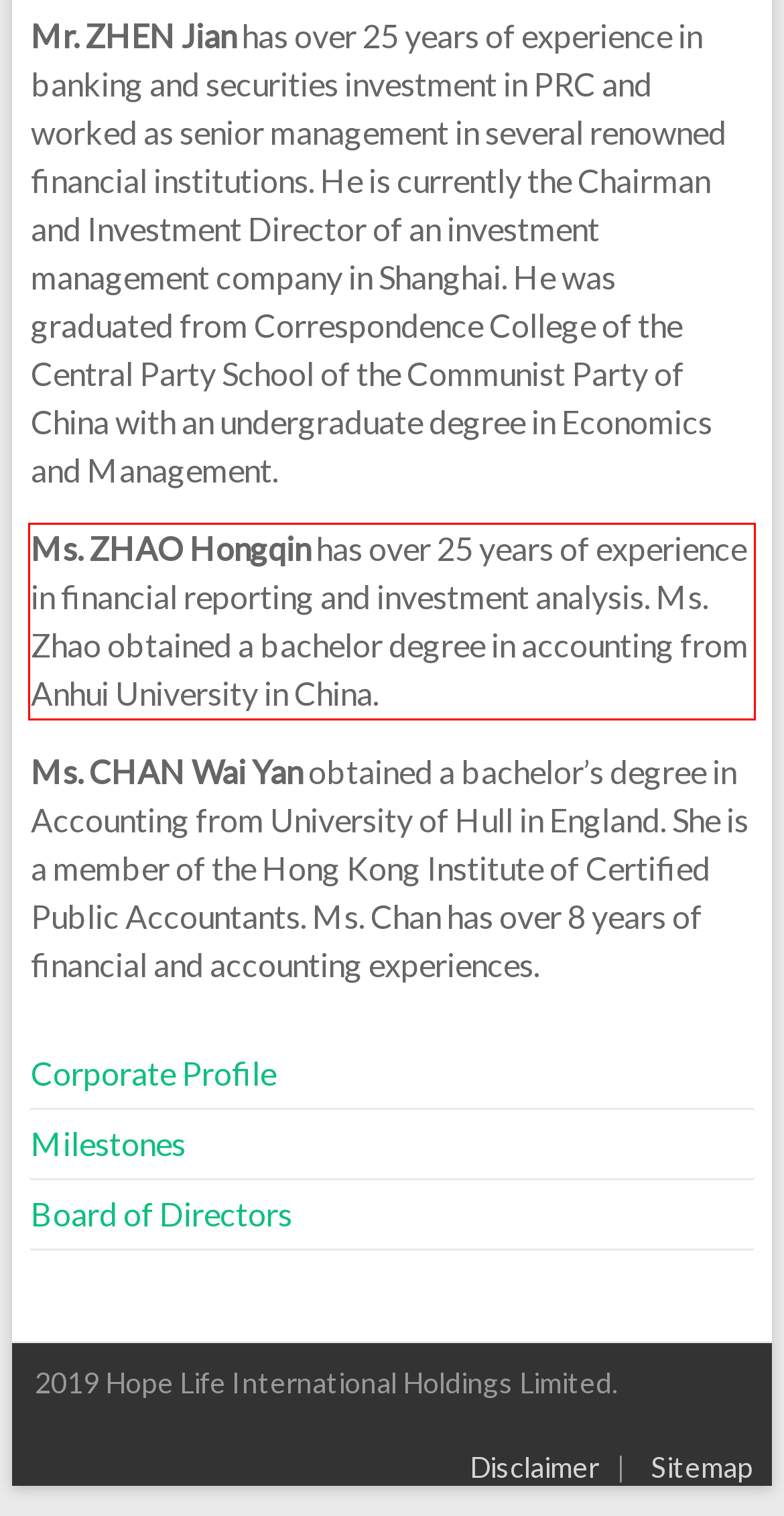Look at the provided screenshot of the webpage and perform OCR on the text within the red bounding box.

Ms. ZHAO Hongqin has over 25 years of experience in financial reporting and investment analysis. Ms. Zhao obtained a bachelor degree in accounting from Anhui University in China.